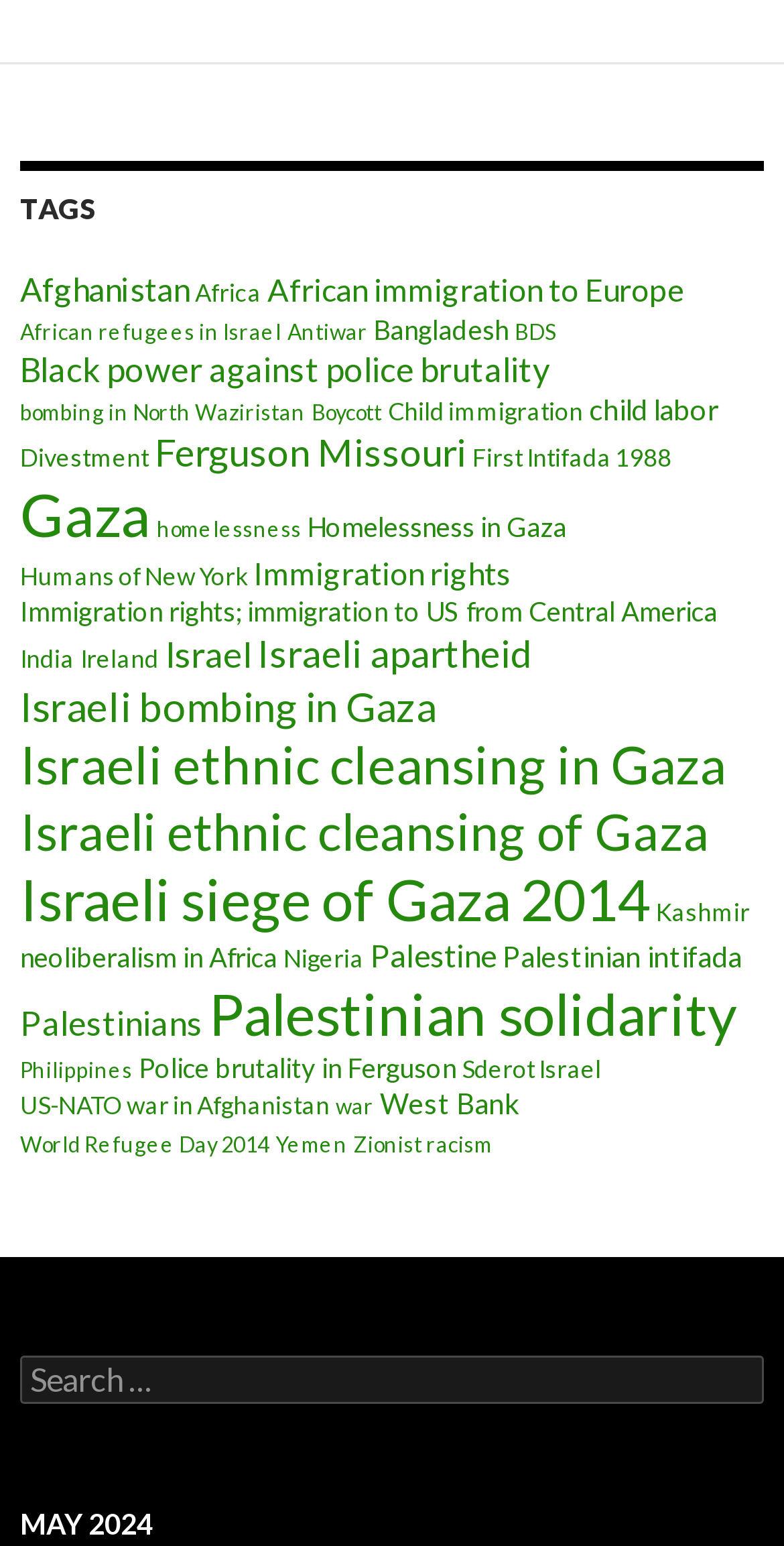Determine the bounding box coordinates of the clickable element to complete this instruction: "Learn about African immigration to Europe". Provide the coordinates in the format of four float numbers between 0 and 1, [left, top, right, bottom].

[0.249, 0.18, 0.333, 0.2]